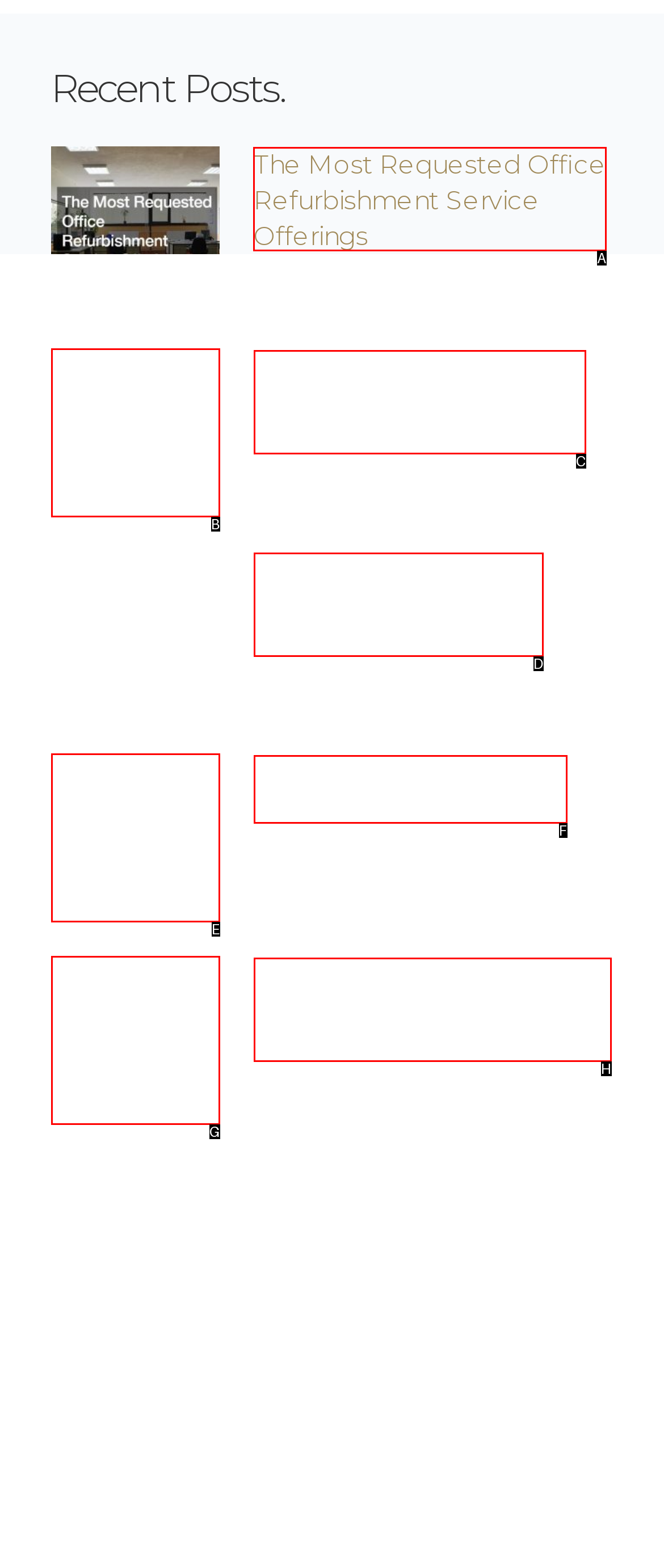Tell me which letter corresponds to the UI element that will allow you to Click on Aalborg. Answer with the letter directly.

None